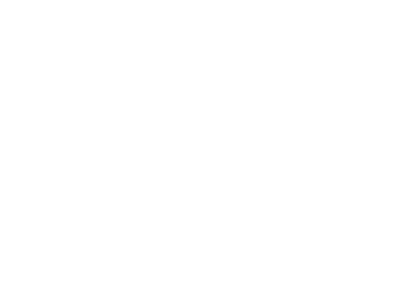What is notable about the 'ReflexRacing RX511 JOMUREMA GT01 Bumper and Clip Set'?
Please provide a single word or phrase as your answer based on the image.

Durability and lightweight design